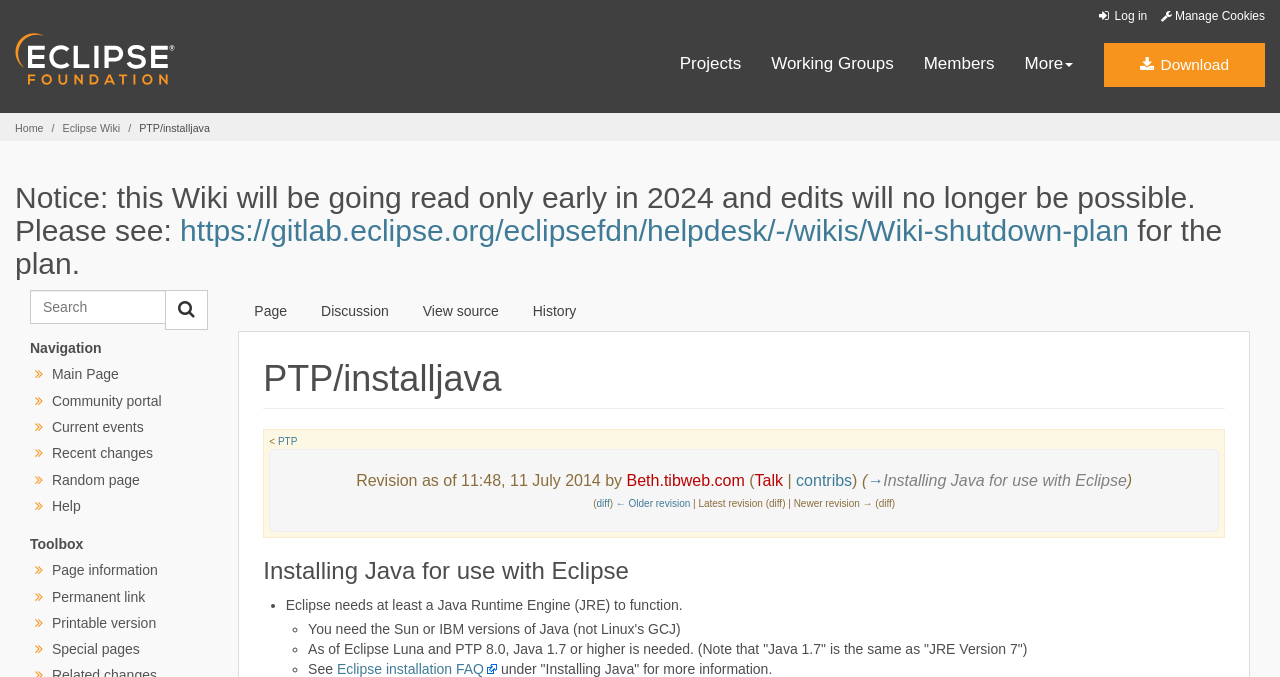Please identify the bounding box coordinates of the clickable region that I should interact with to perform the following instruction: "Share on Facebook". The coordinates should be expressed as four float numbers between 0 and 1, i.e., [left, top, right, bottom].

None